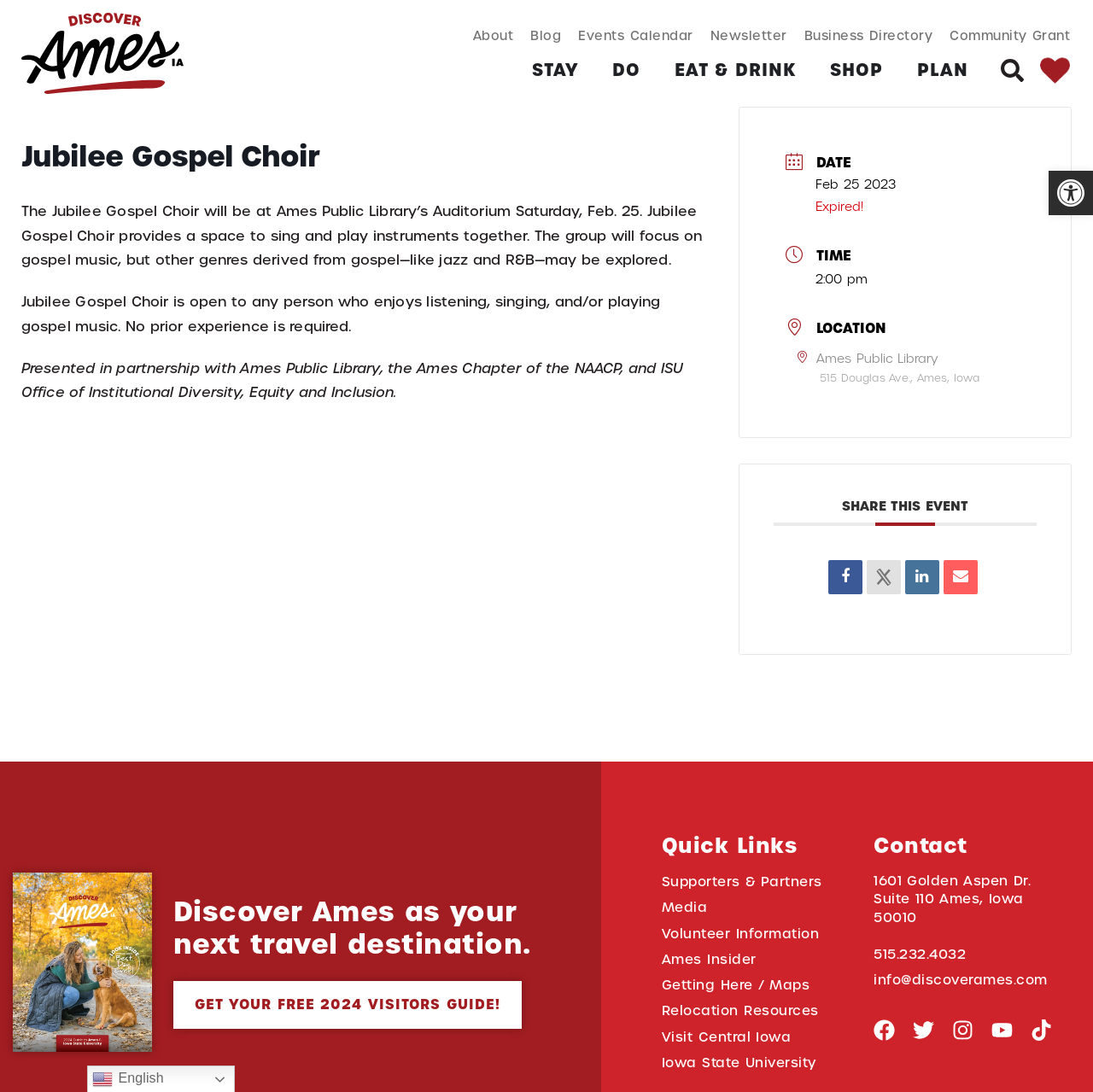Please identify and generate the text content of the webpage's main heading.

Jubilee Gospel Choir